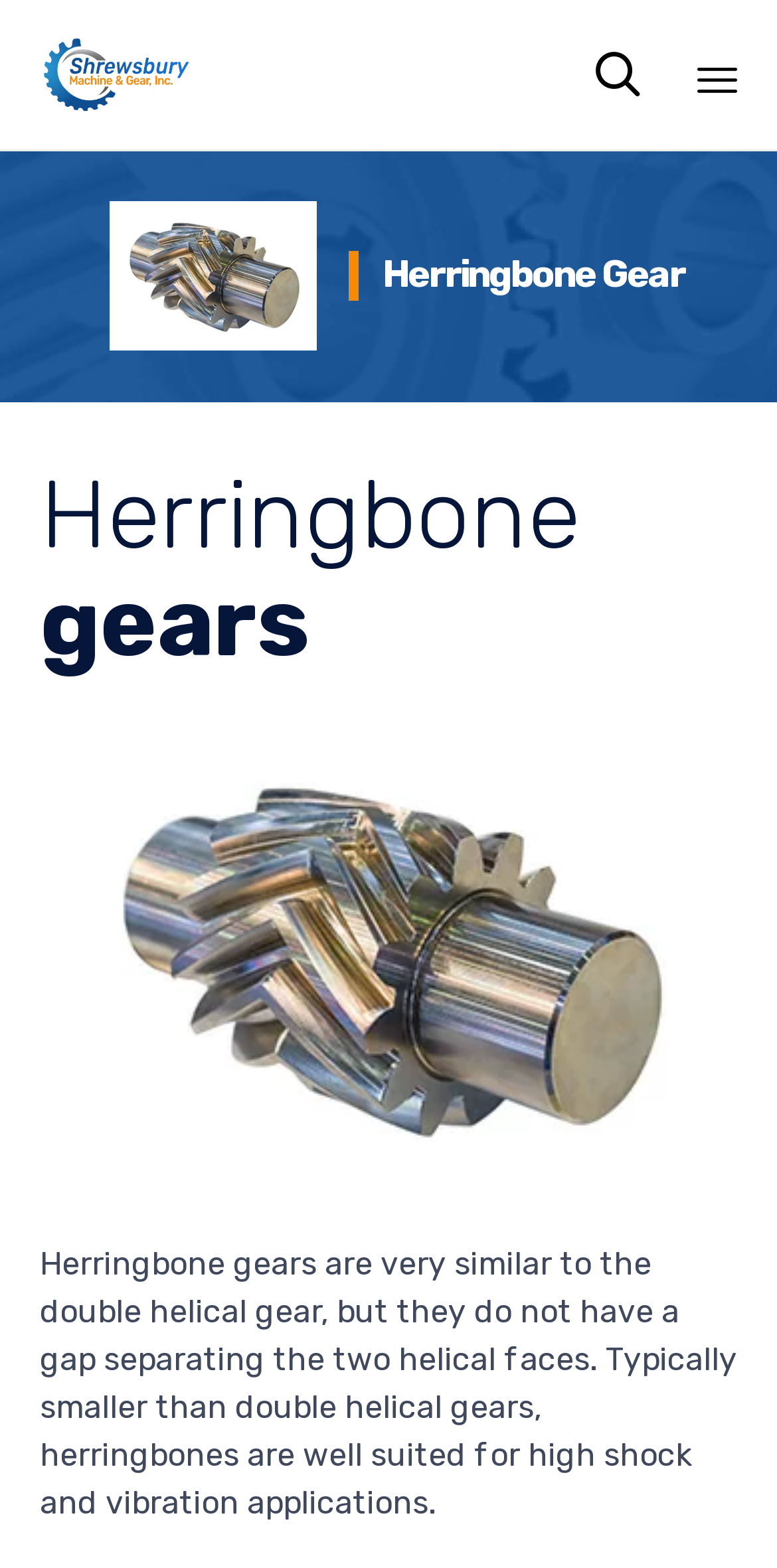Can users skip to content on the webpage?
From the image, provide a succinct answer in one word or a short phrase.

Yes